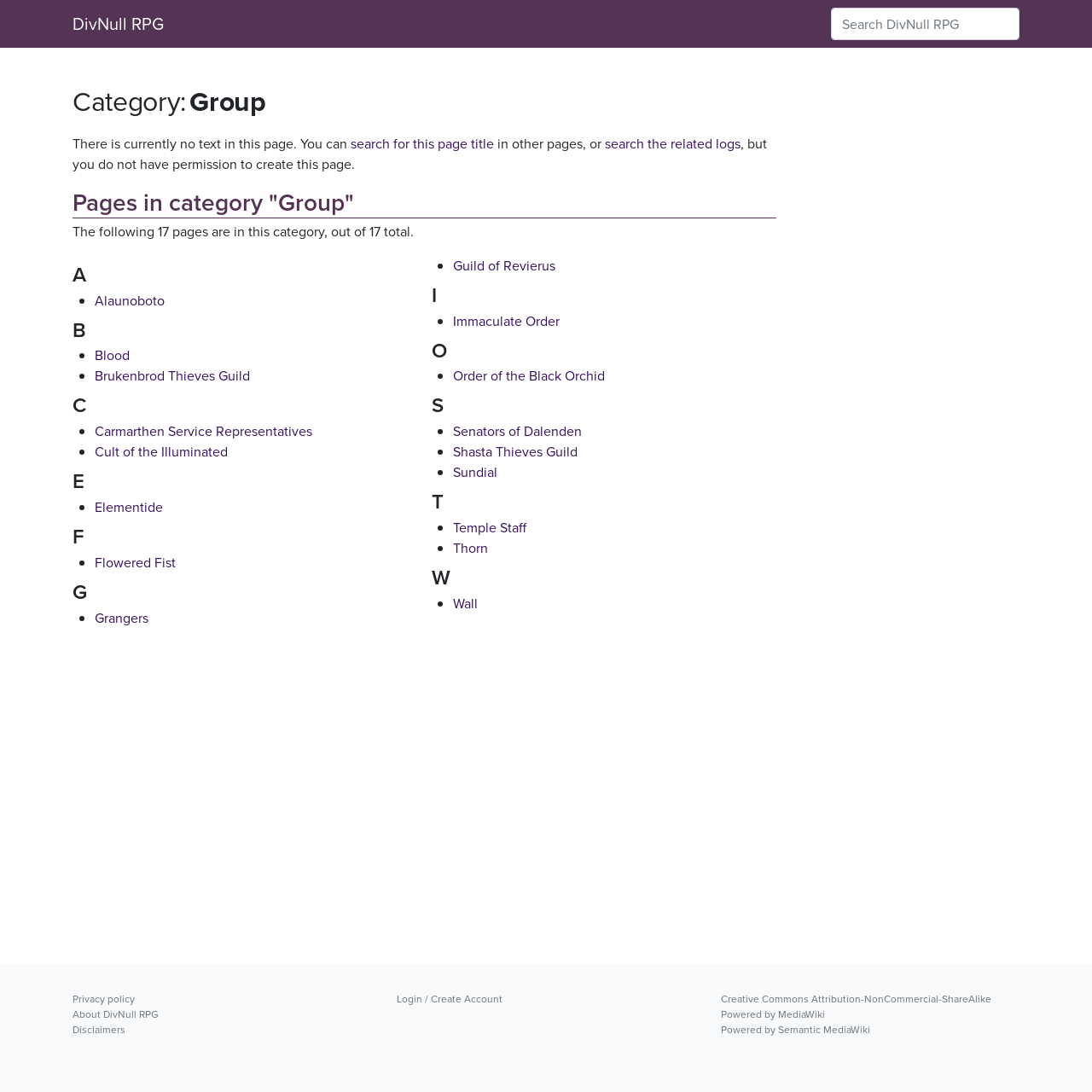How many pages are in this category?
Examine the screenshot and reply with a single word or phrase.

17